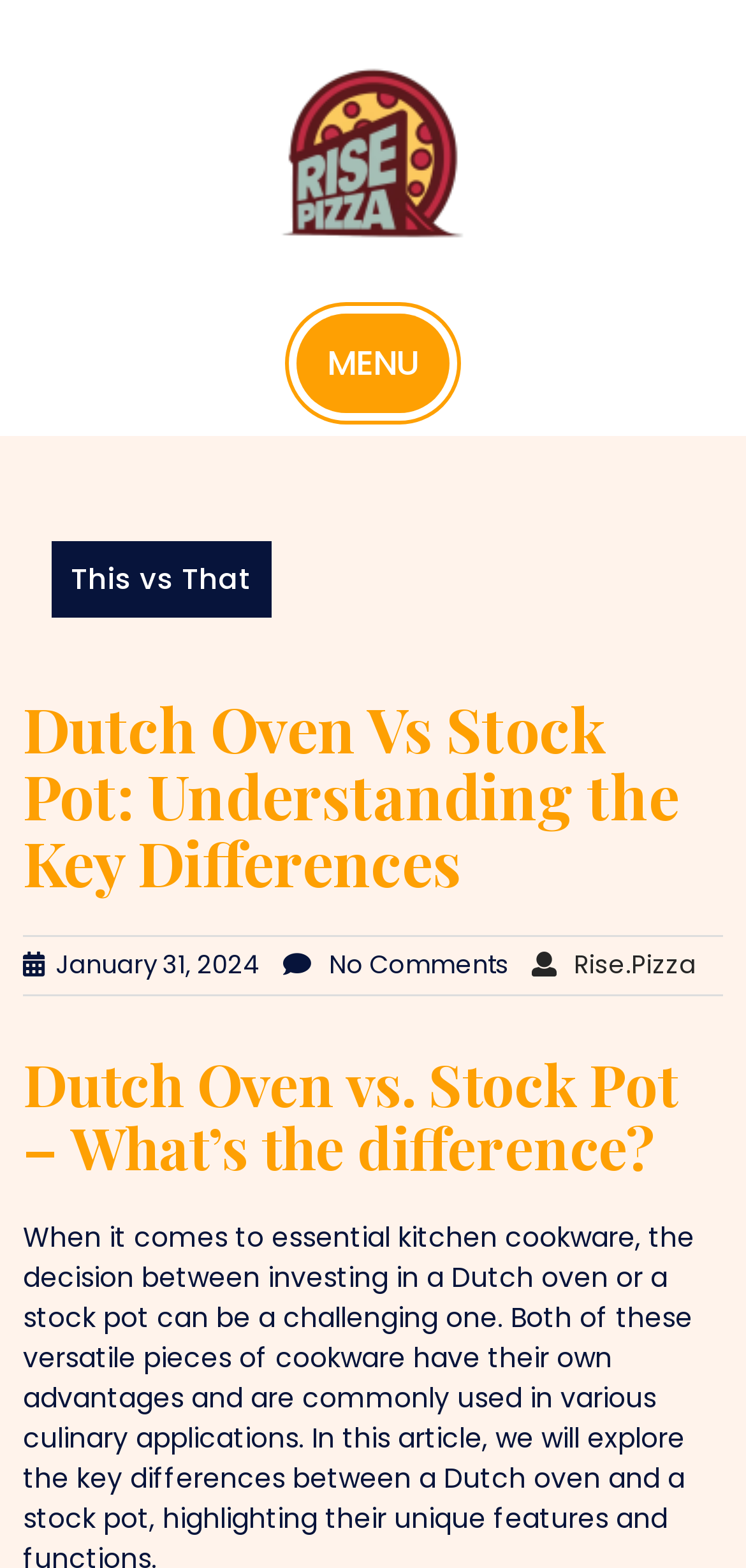Identify and provide the main heading of the webpage.

Dutch Oven Vs Stock Pot: Understanding the Key Differences